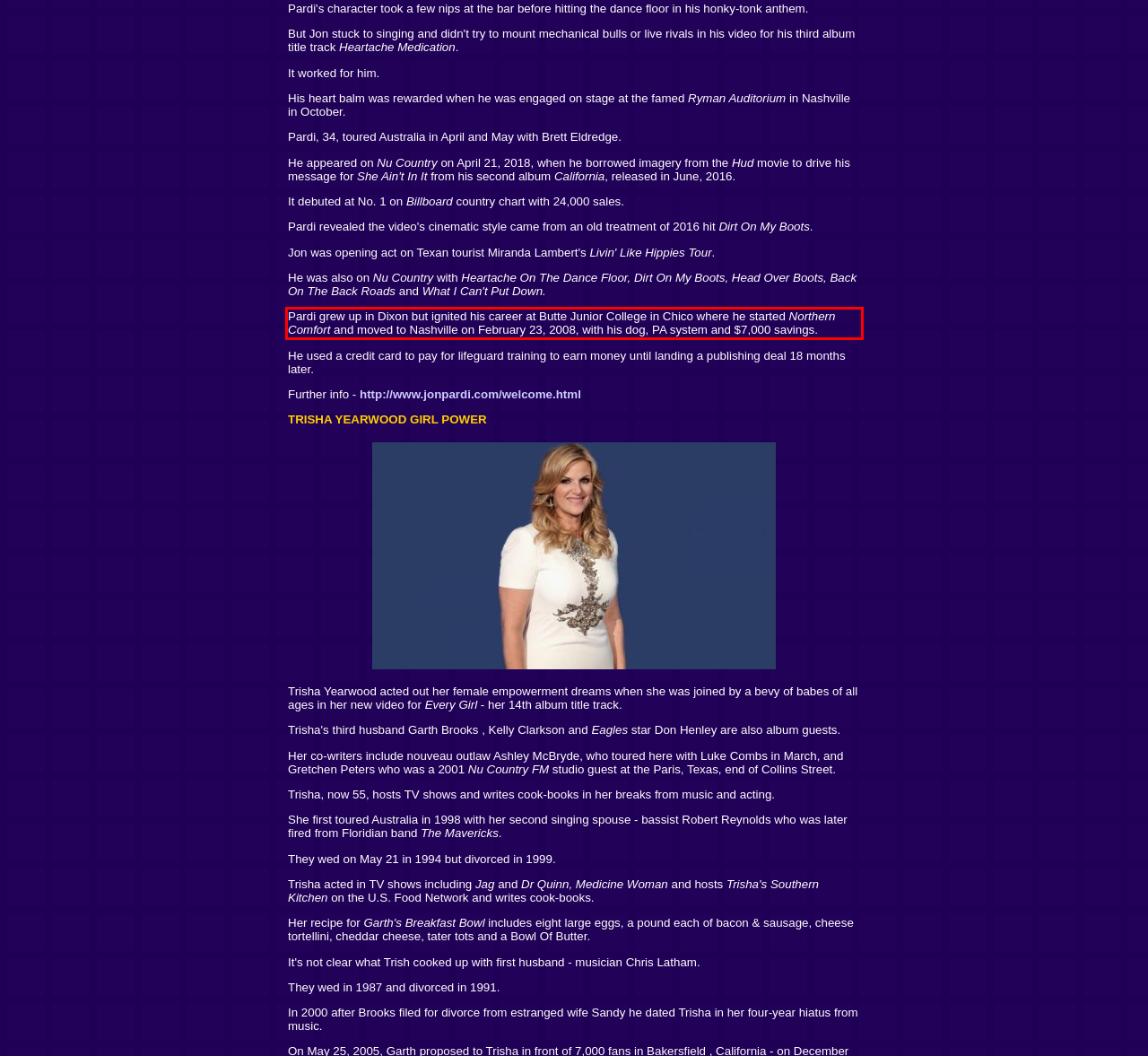From the screenshot of the webpage, locate the red bounding box and extract the text contained within that area.

Pardi grew up in Dixon but ignited his career at Butte Junior College in Chico where he started Northern Comfort and moved to Nashville on February 23, 2008, with his dog, PA system and $7,000 savings.